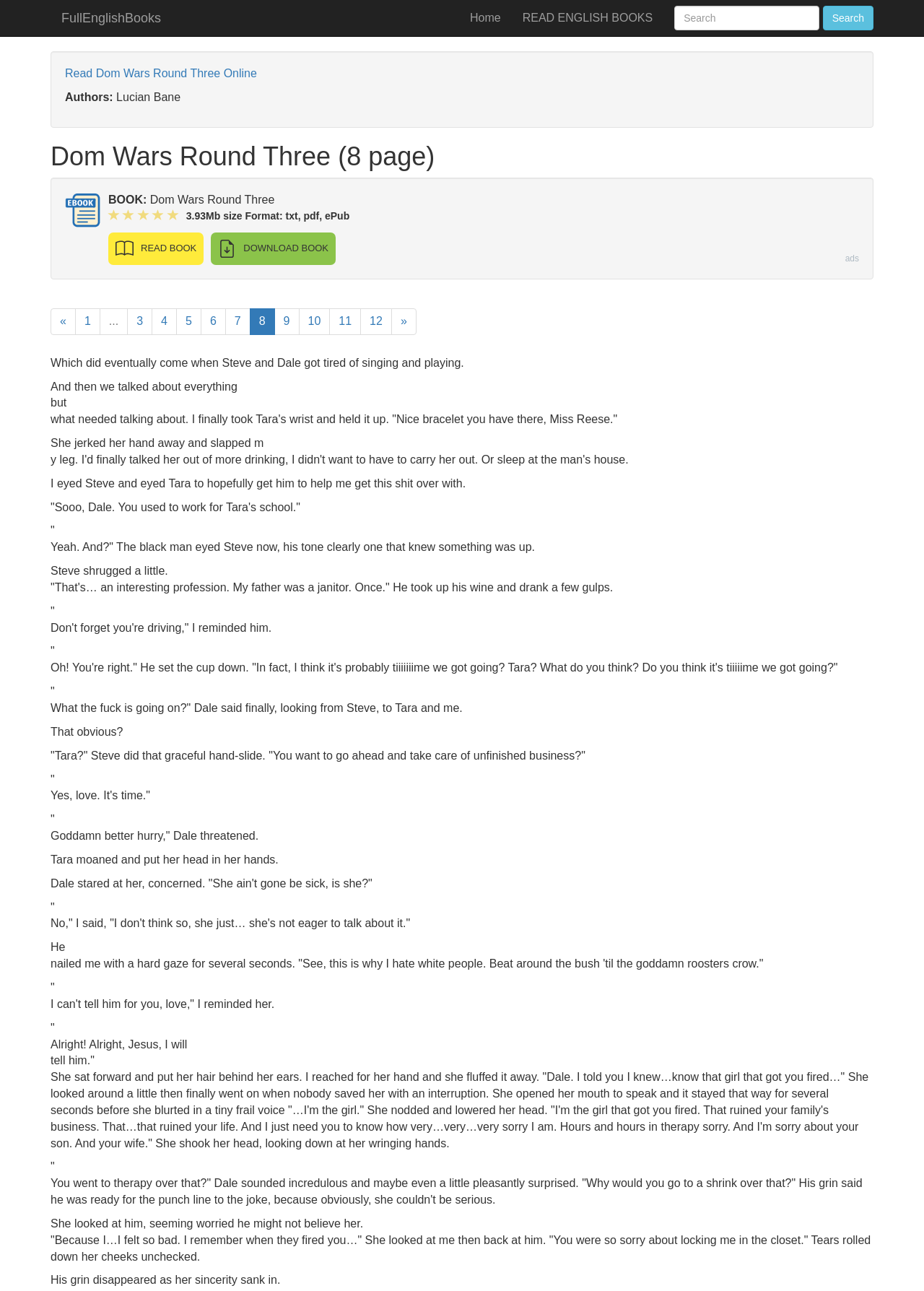Detail the various sections and features of the webpage.

This webpage appears to be an online book reading platform, specifically displaying Chapter 8 of the book "Dom Wars Round Three" by Lucian Bane. At the top of the page, there are several links, including "FullEnglishBooks", "Home", and "READ ENGLISH BOOKS", which suggest that the website offers a collection of English books to read online. A search bar is also present, allowing users to search for specific books or authors.

Below the top navigation, the book's title and author are displayed, along with a small image. The book's details, including its size and format, are listed below. There are two prominent buttons, "READ BOOK" and "DOWNLOAD BOOK", which enable users to either read the book online or download it in various formats.

The main content of the page is the text of Chapter 8, which is divided into multiple paragraphs. The text appears to be a conversation between several characters, including Dale, Steve, Tara, and the narrator. The conversation is quite lengthy, covering various topics, including a coffee recipe, a bracelet, and a past incident involving Dale's job.

At the bottom of the page, there are navigation links to move to previous or next chapters, numbered from 1 to 12, with the current chapter (8) highlighted. There is also a small advertisement or promotional text labeled "ads" at the bottom right corner of the page.